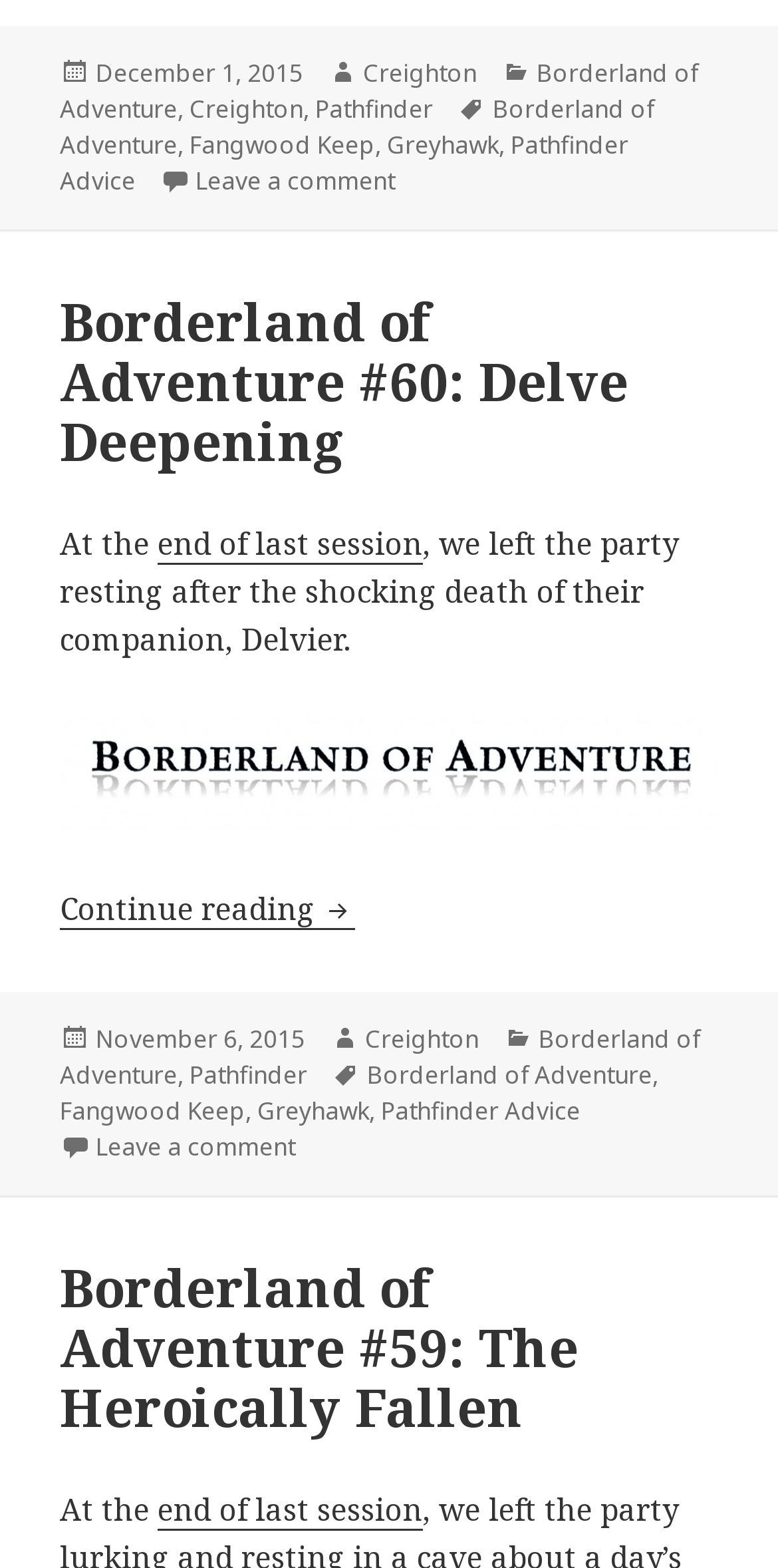Point out the bounding box coordinates of the section to click in order to follow this instruction: "View the article Borderland of Adventure #60: Delve Deepening".

[0.077, 0.186, 0.923, 0.3]